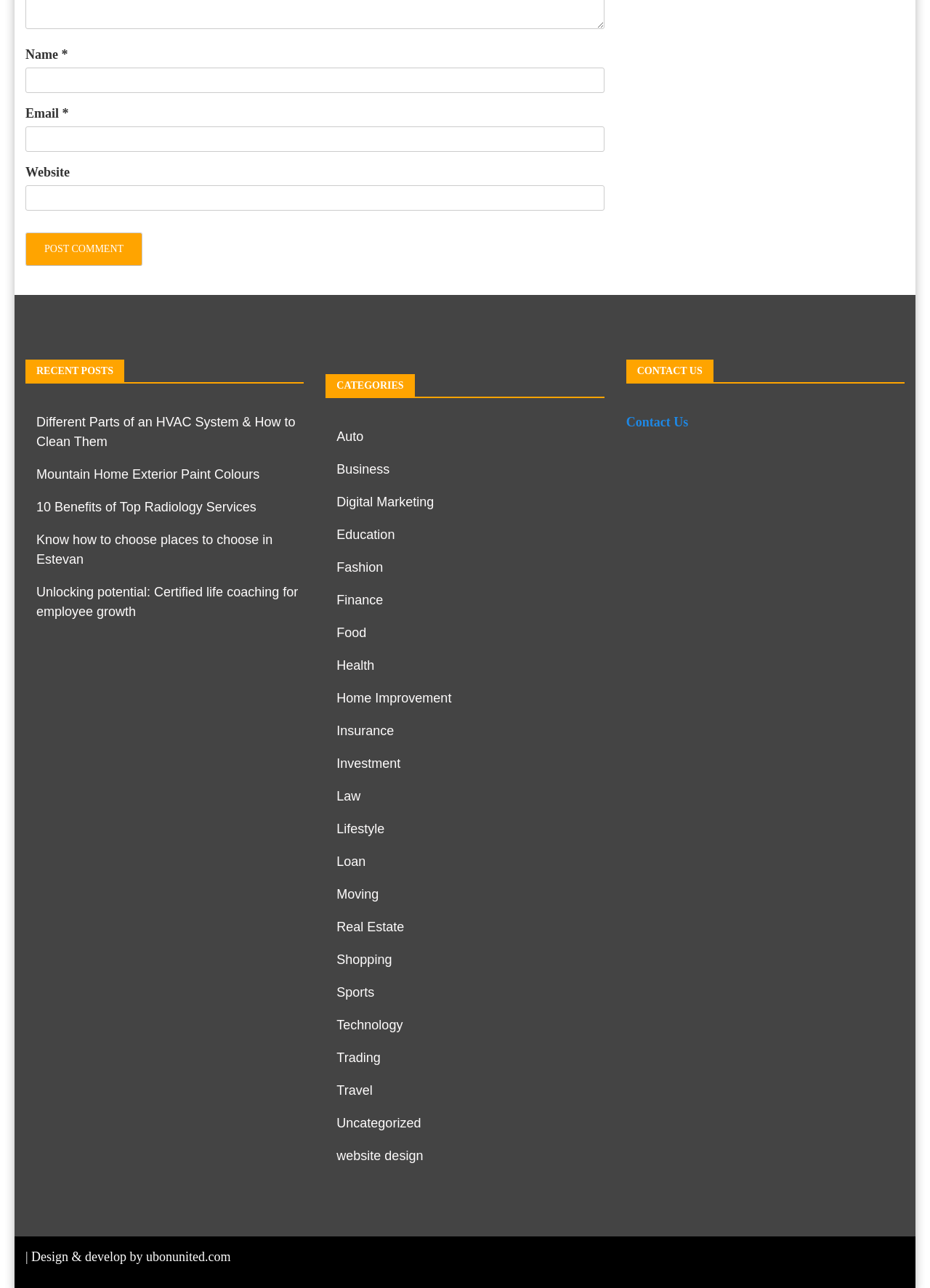What is the purpose of the form at the top?
From the screenshot, provide a brief answer in one word or phrase.

Post a comment